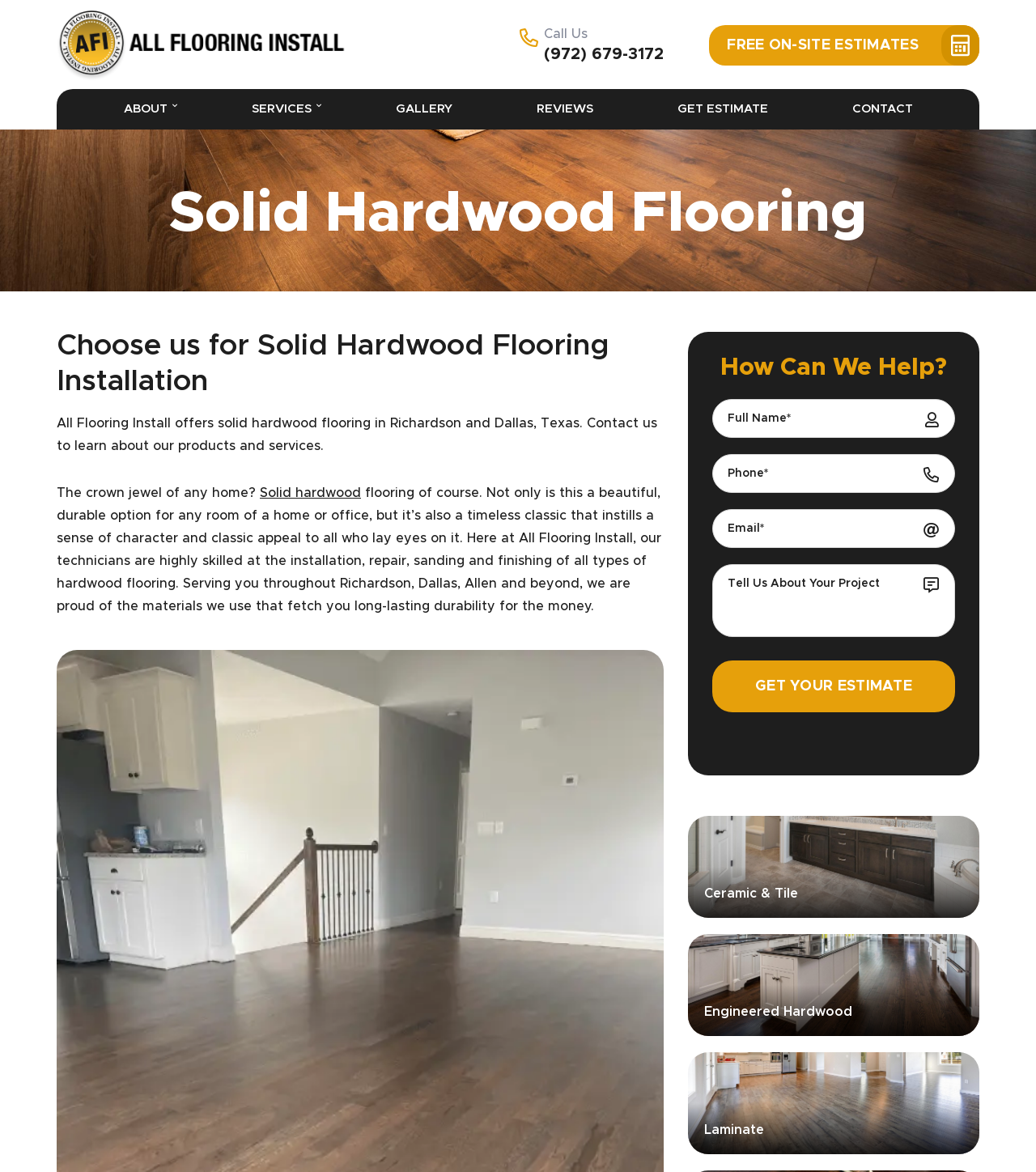Locate the bounding box coordinates of the clickable region to complete the following instruction: "Fill out the contact form."

[0.688, 0.3, 0.922, 0.644]